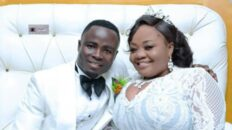Compose an extensive description of the image.

The image captures a joyful moment featuring a couple, beaming with happiness as they pose closely together. The man is elegantly dressed in a classic white suit, complemented by a black bow tie, which adds a touch of sophistication to his look. Beside him, the woman is adorned in a stunning white gown embellished with intricate details, radiating grace and beauty. She wears a delicate tiara, signifying a celebratory occasion, likely their wedding or engagement. The backdrop consists of a plush white sofa, enhancing the overall elegant vibe of the scene. This moment symbolizes love and commitment, encapsulating the essence of their relationship as they embark on their journey together. The image is associated with the headline "Selina Boateng reveals how she met her husband," indicating that this couple's story will be shared in connection with their union.